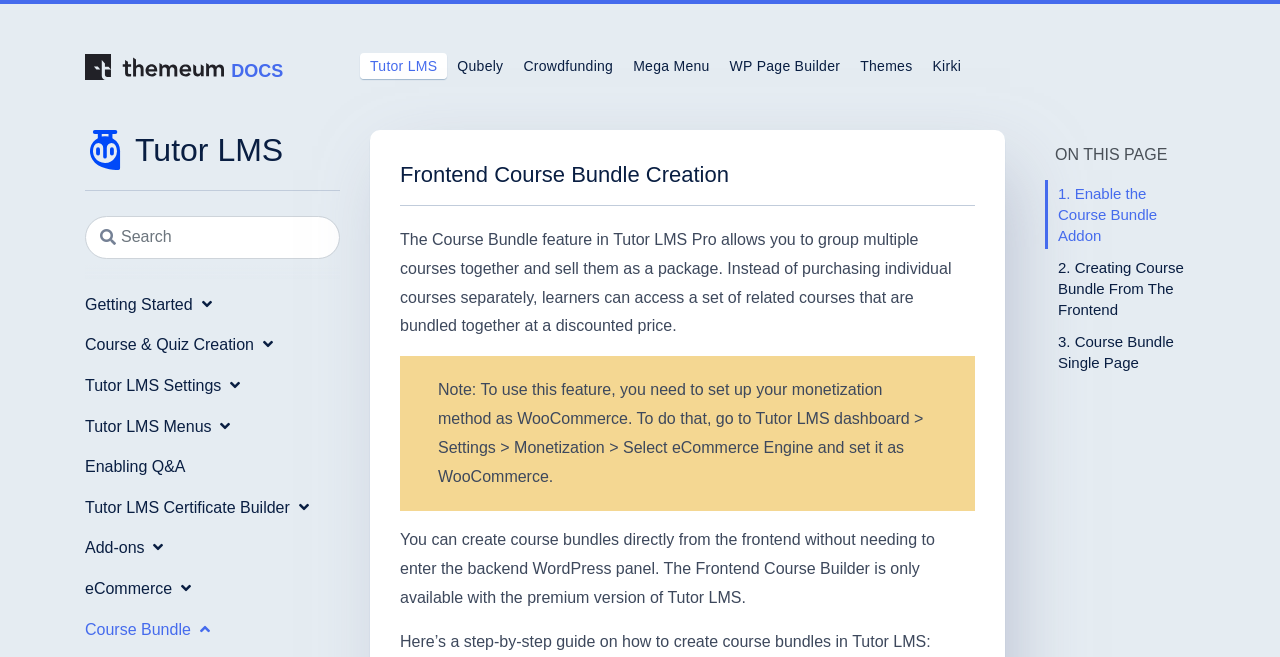Provide the bounding box coordinates of the HTML element this sentence describes: "3. Course Bundle Single Page". The bounding box coordinates consist of four float numbers between 0 and 1, i.e., [left, top, right, bottom].

[0.816, 0.499, 0.934, 0.572]